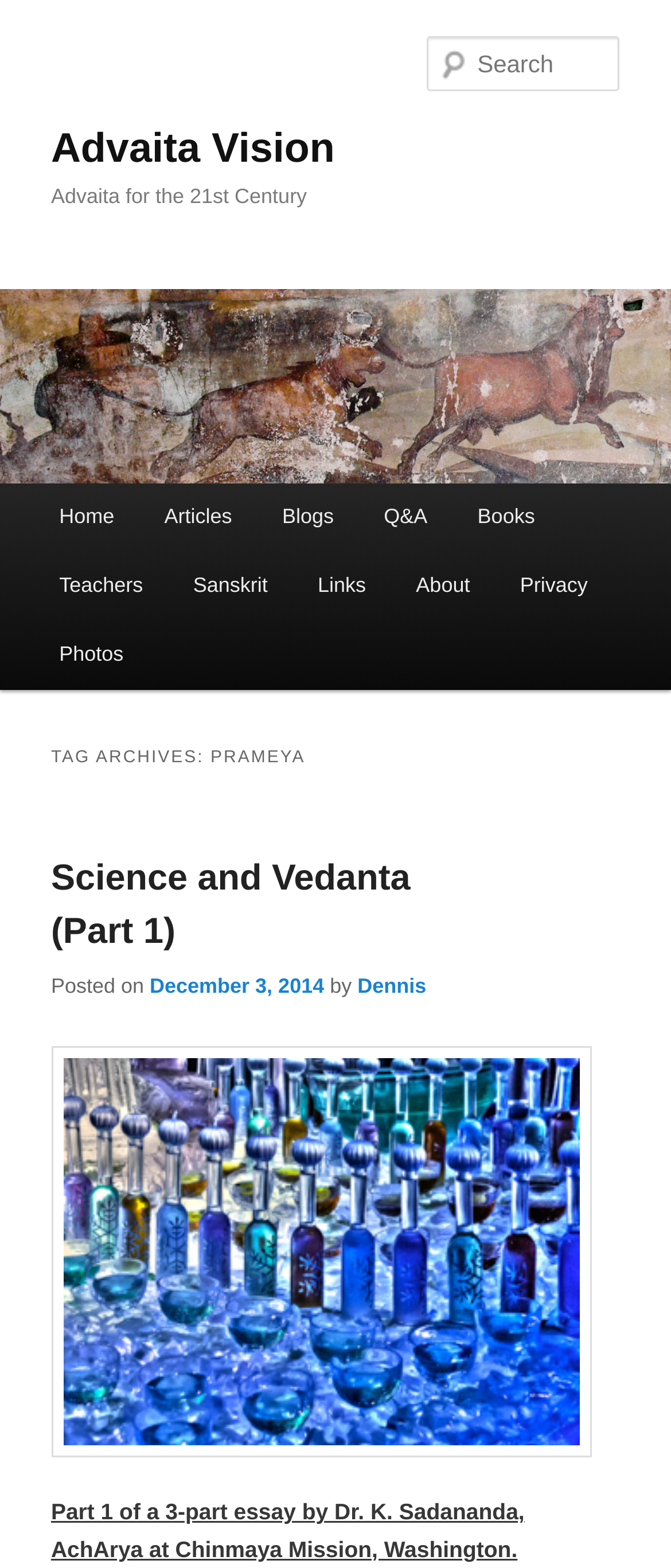Analyze the image and provide a detailed answer to the question: What is the name of the website?

The name of the website can be determined by looking at the heading element with the text 'Advaita Vision' which is located at the top of the webpage.